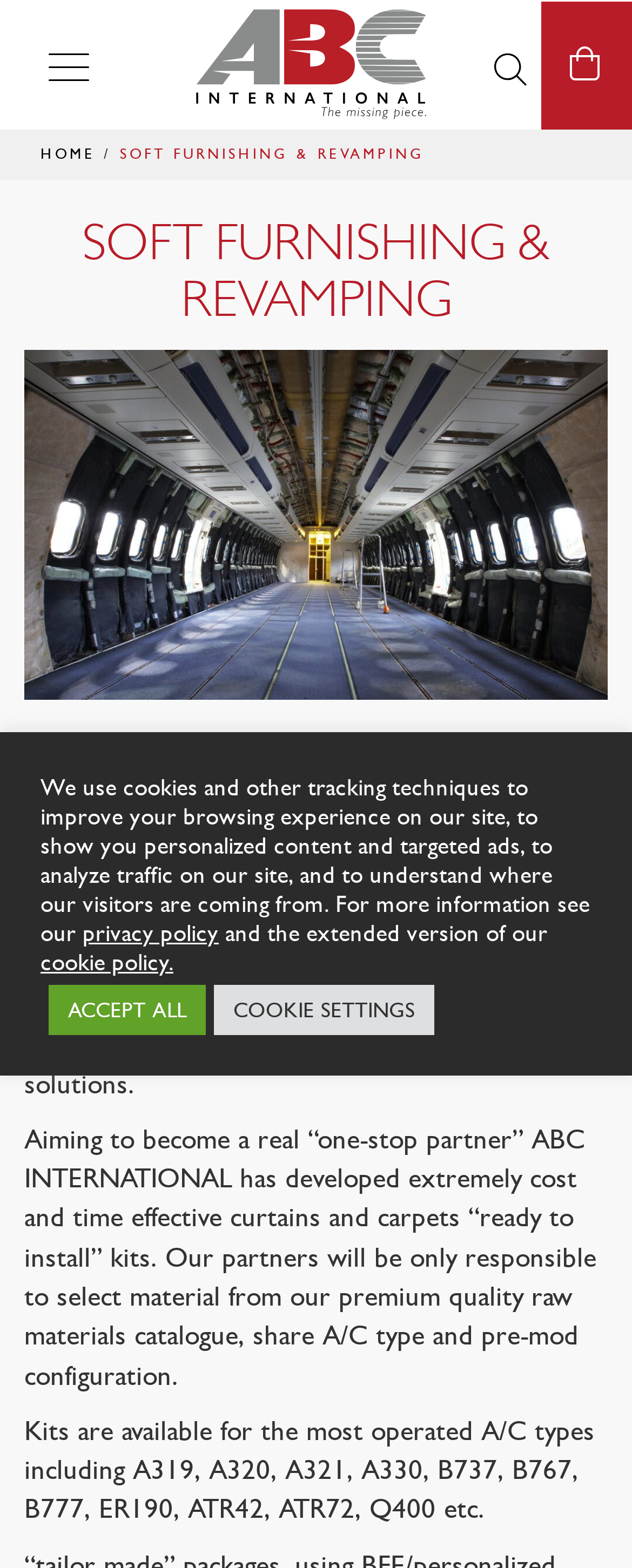Please determine the main heading text of this webpage.

SOFT FURNISHING & REVAMPING